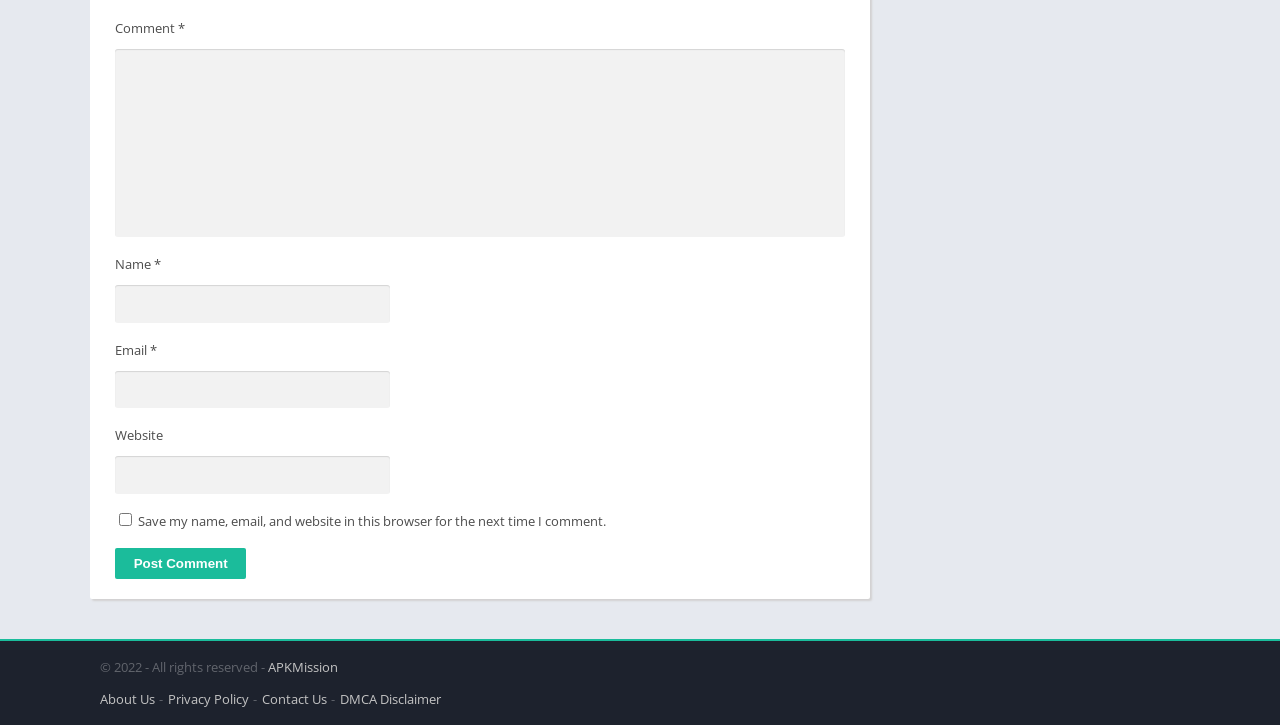Pinpoint the bounding box coordinates for the area that should be clicked to perform the following instruction: "Type your name".

[0.09, 0.393, 0.305, 0.445]